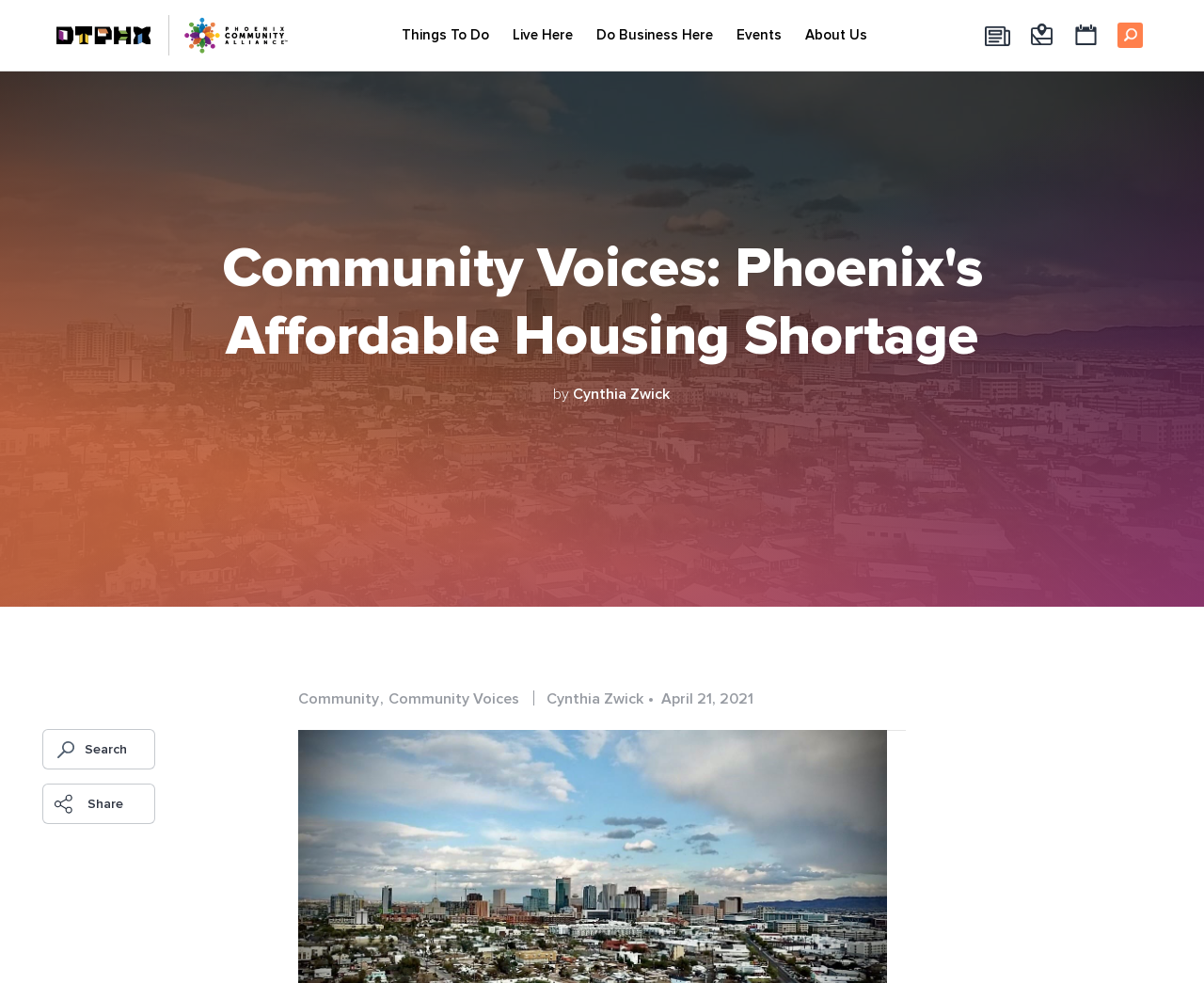From the screenshot, find the bounding box of the UI element matching this description: "Reactors". Supply the bounding box coordinates in the form [left, top, right, bottom], each a float between 0 and 1.

None